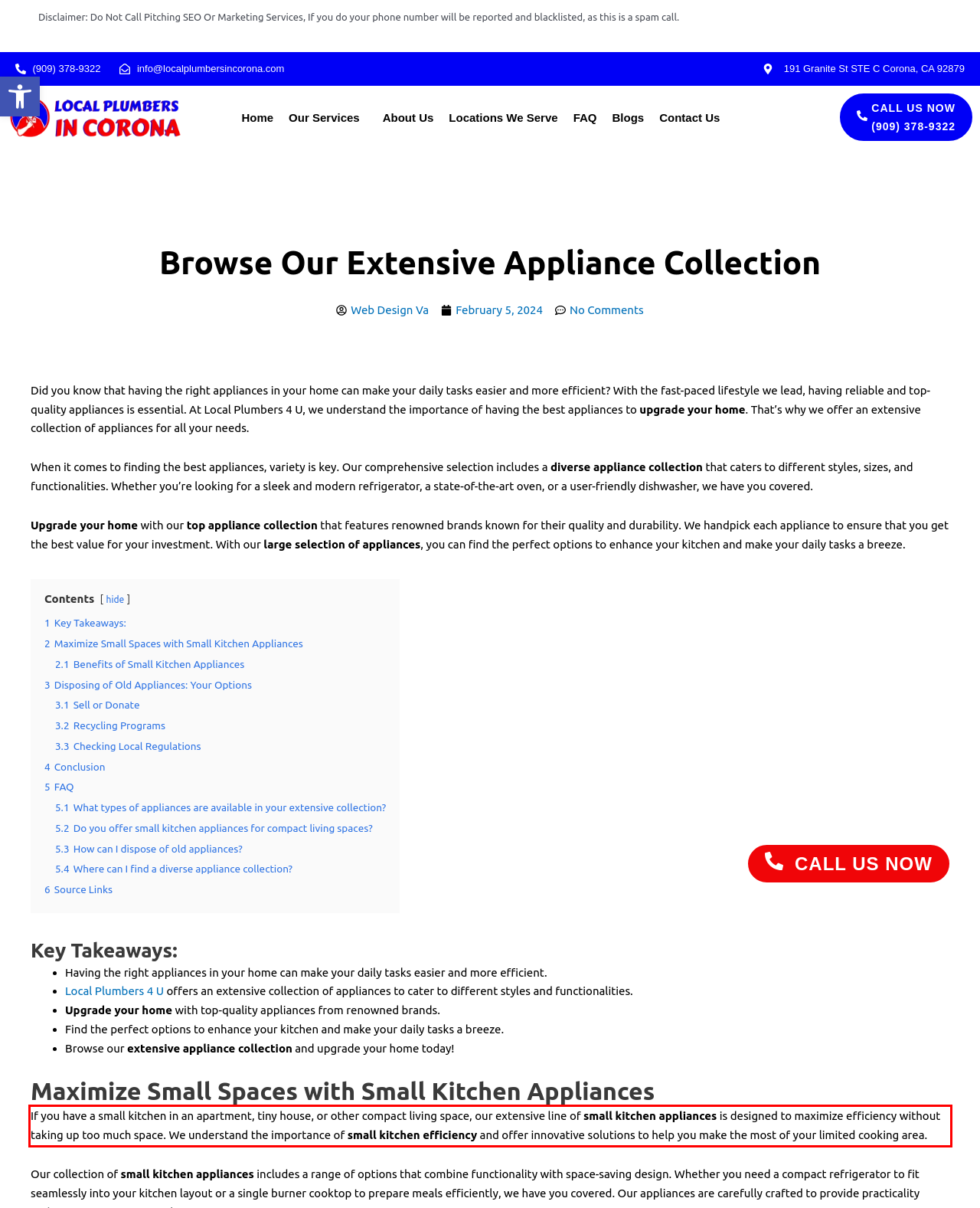Using the provided screenshot, read and generate the text content within the red-bordered area.

If you have a small kitchen in an apartment, tiny house, or other compact living space, our extensive line of small kitchen appliances is designed to maximize efficiency without taking up too much space. We understand the importance of small kitchen efficiency and offer innovative solutions to help you make the most of your limited cooking area.